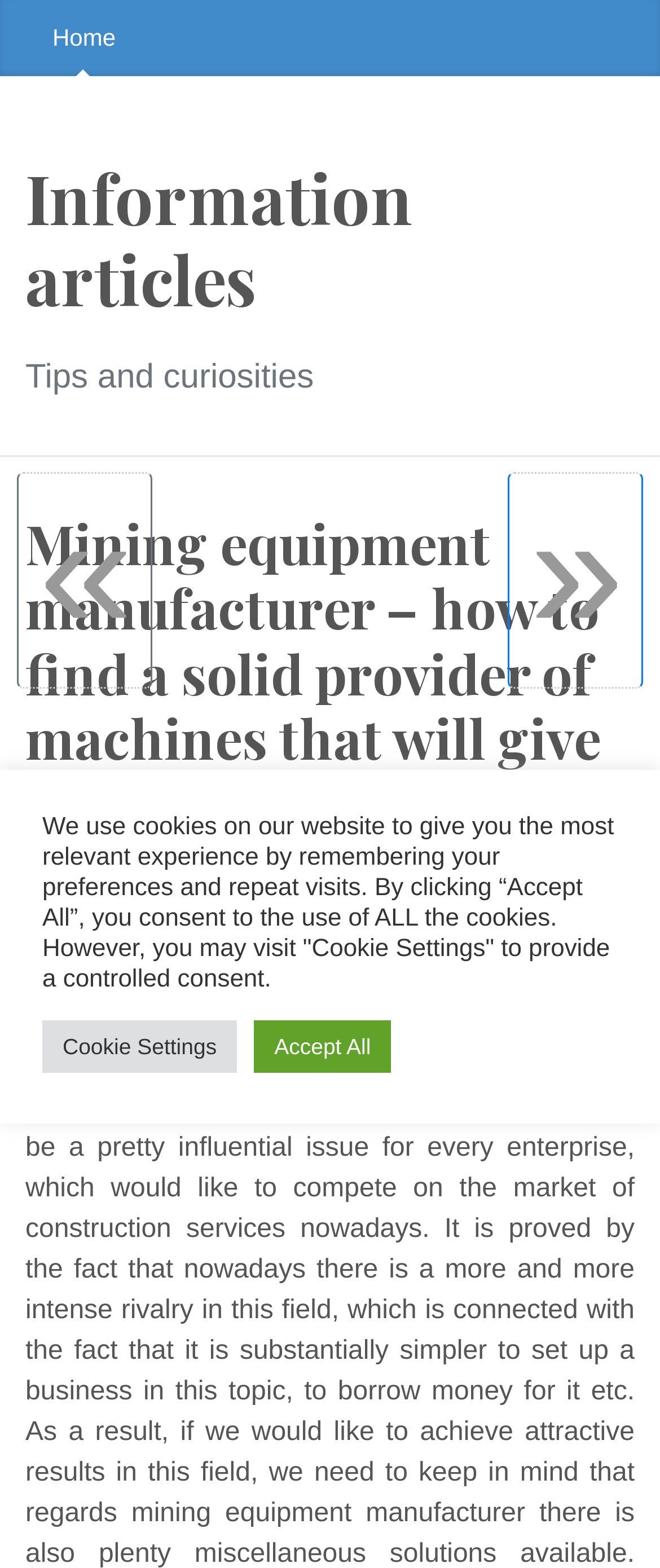Articulate a complete and detailed caption of the webpage elements.

The webpage appears to be an article or blog post about finding a reliable provider of machines for underground drilling. At the top left of the page, there is a link to the "Home" page. Below it, there is a heading that reads "Information articles". 

To the right of the "Information articles" heading, there is a section titled "Tips and curiosities". Within this section, there is a main heading that summarizes the content of the article, which is about finding a solid provider of machines for professional services in the mining equipment manufacturing area. 

Below the main heading, there is a timestamp indicating that the article was published on June 27, 2023, followed by the author's name, "admin", which is a clickable link. 

In the lower middle section of the page, there is a notification about the use of cookies on the website. This notification informs users that the website uses cookies to provide a personalized experience and offers options to either accept all cookies or customize cookie settings through a "Cookie Settings" button. 

At the bottom right of the page, there are navigation links, "«" and "»", which likely allow users to navigate to previous or next articles.